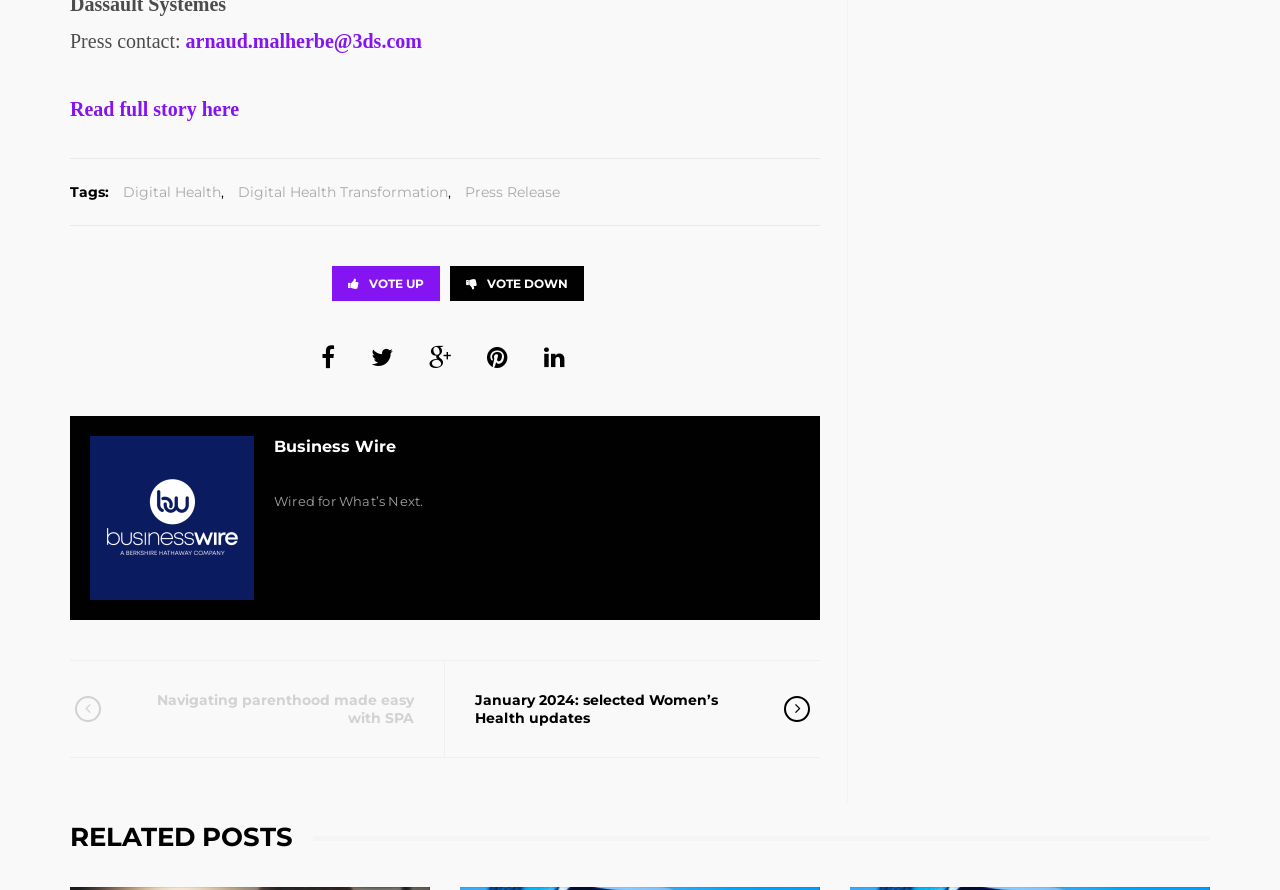Find the bounding box of the web element that fits this description: "title="Share on Google+"".

[0.327, 0.375, 0.36, 0.43]